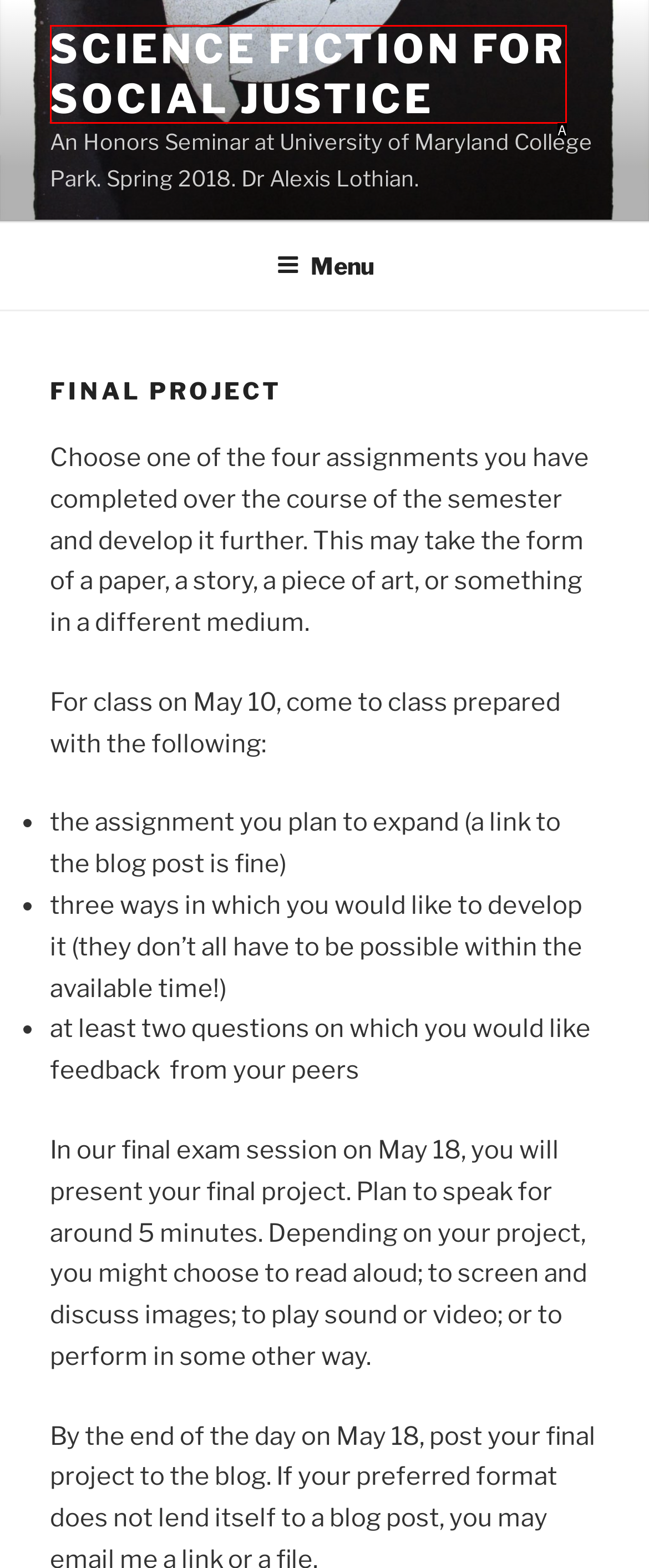Select the letter of the HTML element that best fits the description: Science Fiction for Social Justice
Answer with the corresponding letter from the provided choices.

A